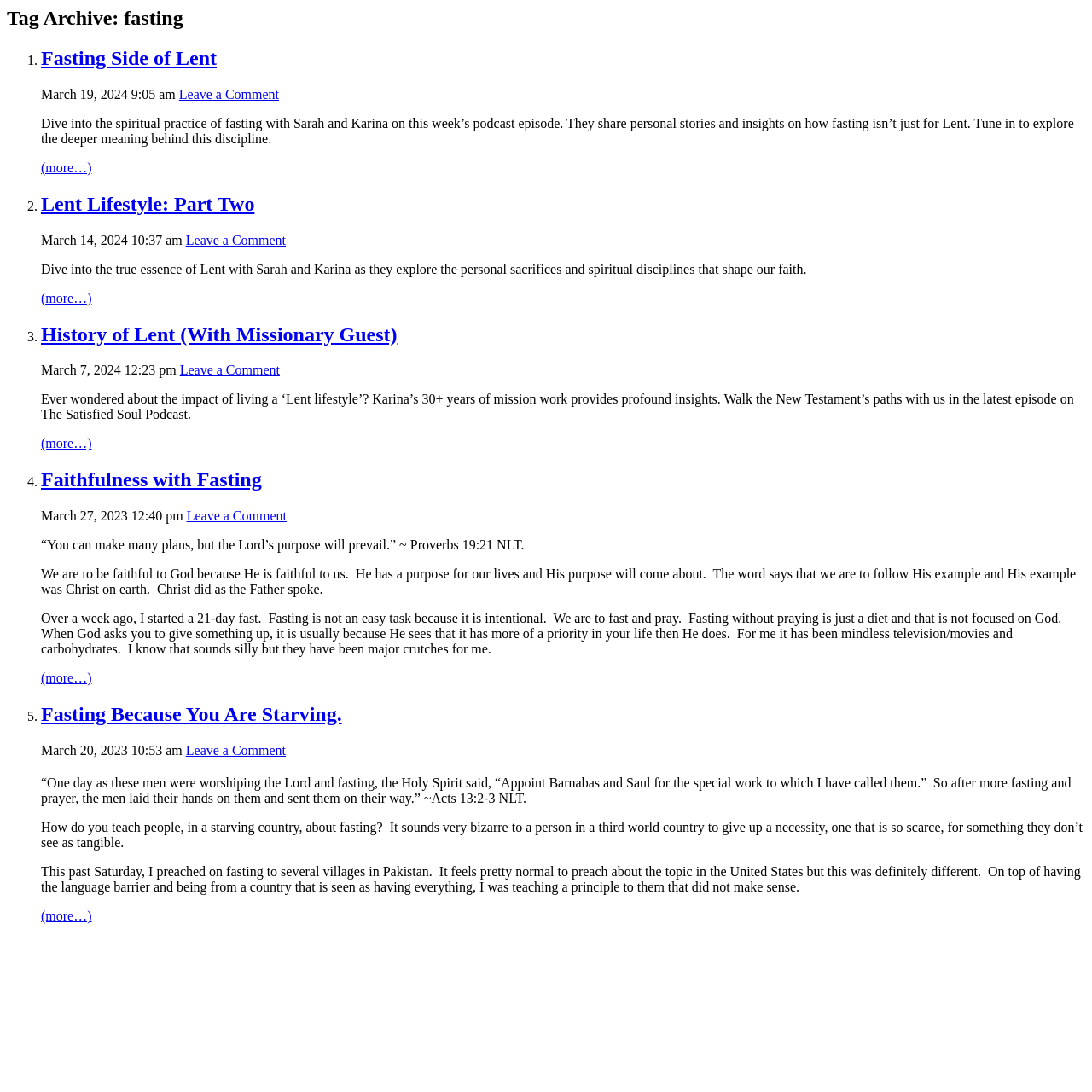Identify the bounding box coordinates for the element you need to click to achieve the following task: "Read the 'Lent Lifestyle: Part Two' article". Provide the bounding box coordinates as four float numbers between 0 and 1, in the form [left, top, right, bottom].

[0.038, 0.176, 0.233, 0.197]